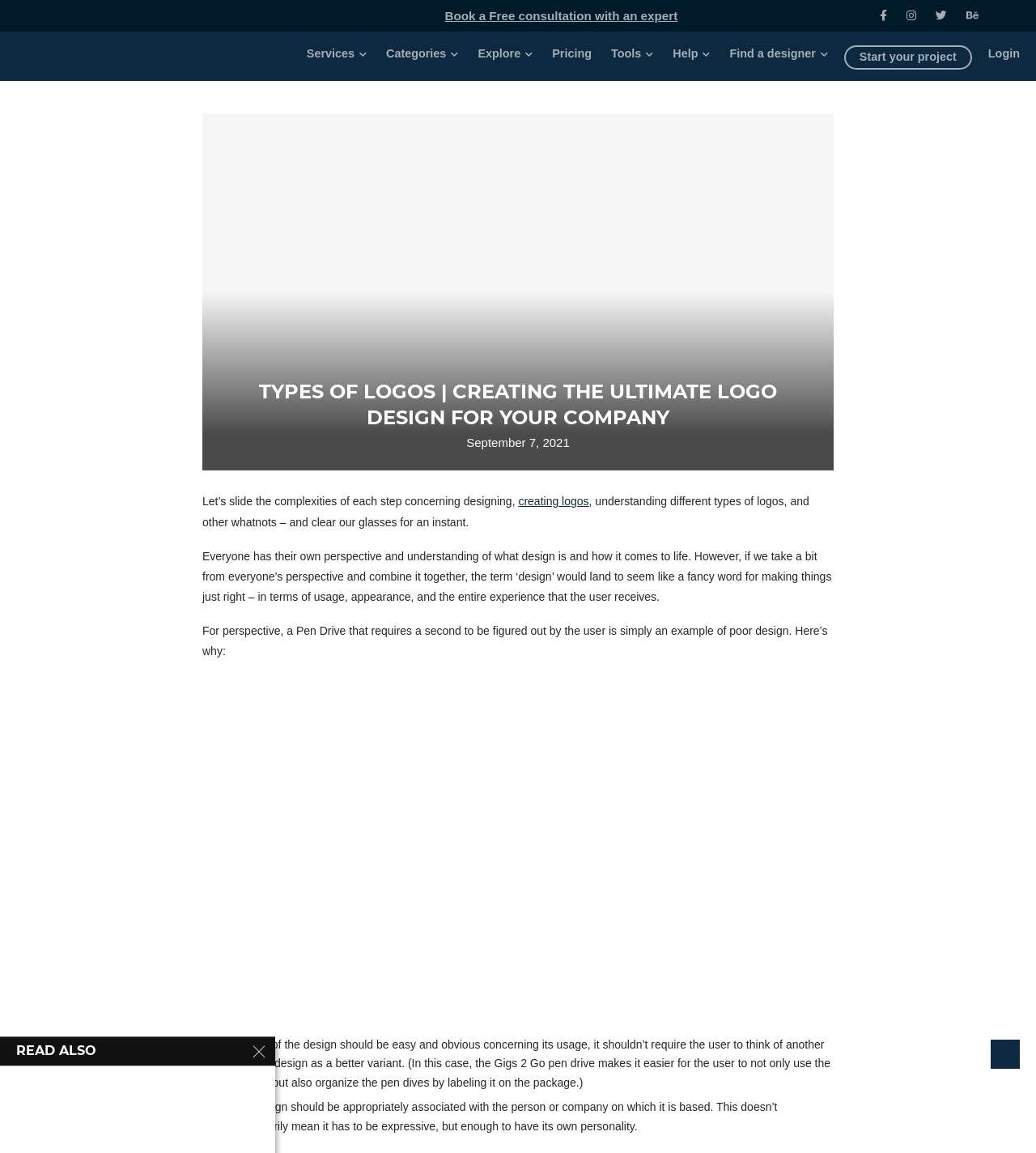Provide a one-word or one-phrase answer to the question:
What is the purpose of the 'Find a designer' button?

To find a designer